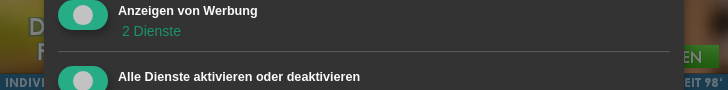Explain the details of the image comprehensively.

An image showcasing a settings menu related to advertising, featuring options for managing services. The top line indicates the ability to view advertisements, with a toggle switch showing that two services are currently activated. Below that, another option is presented, allowing users to activate or deactivate all services. The interface is set against a dim background, making the options stand out prominently for easy readability and user navigation.